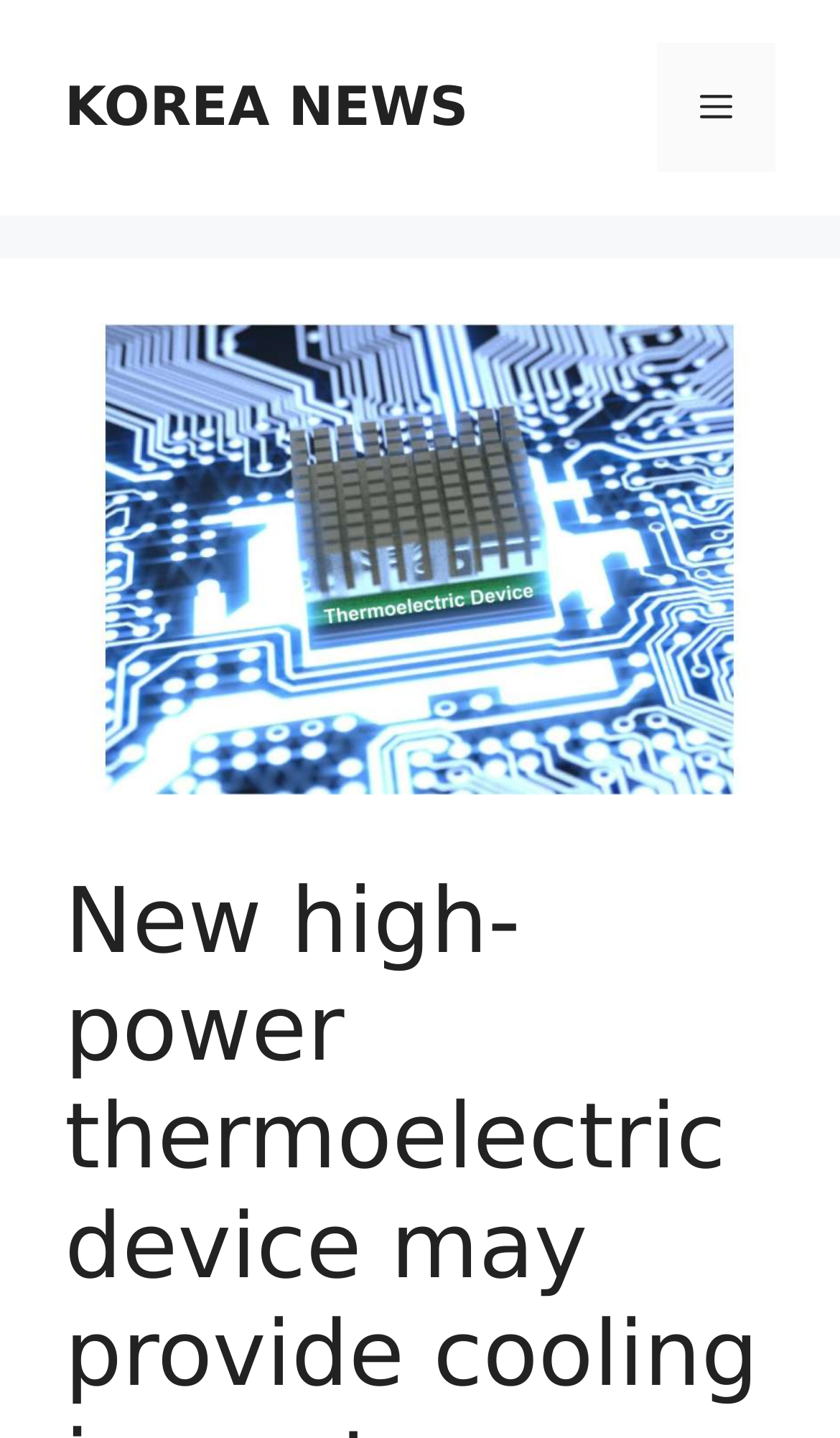For the element described, predict the bounding box coordinates as (top-left x, top-left y, bottom-right x, bottom-right y). All values should be between 0 and 1. Element description: KOREA NEWS

[0.077, 0.052, 0.558, 0.096]